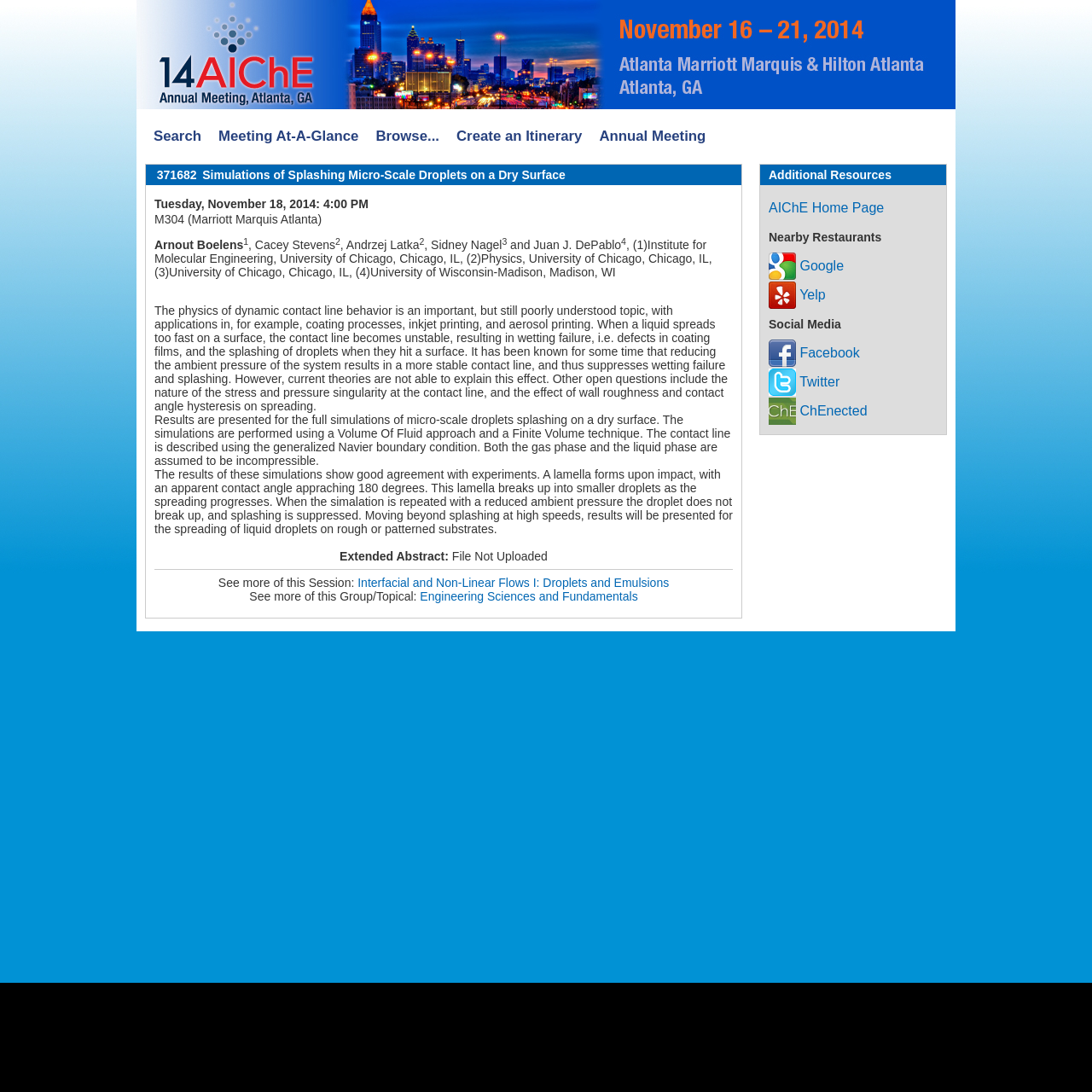Could you provide the bounding box coordinates for the portion of the screen to click to complete this instruction: "Visit the AIChE Home Page"?

[0.704, 0.183, 0.81, 0.196]